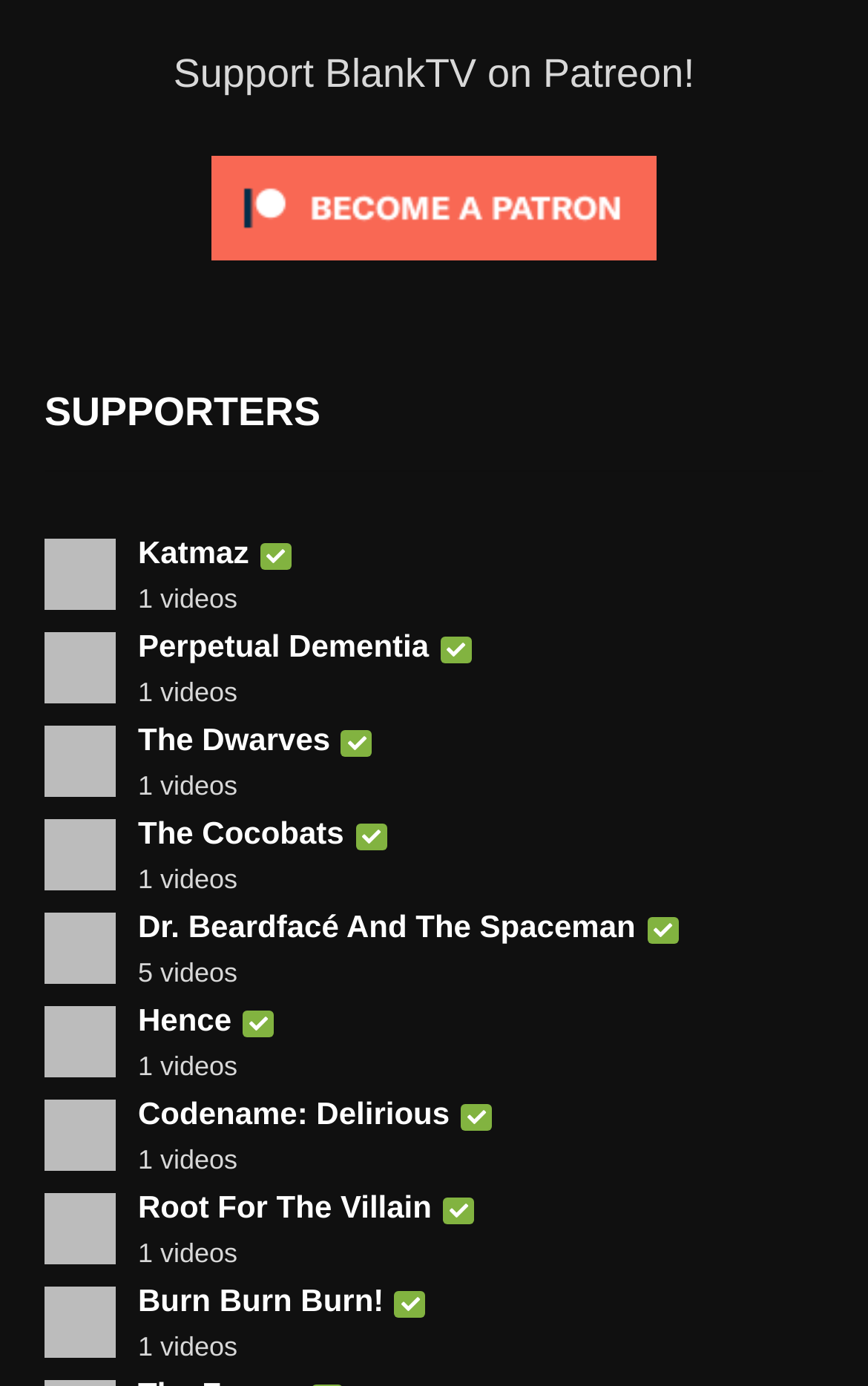Determine the bounding box for the UI element as described: "Dr. Beardfacé And The Spaceman". The coordinates should be represented as four float numbers between 0 and 1, formatted as [left, top, right, bottom].

[0.159, 0.656, 0.794, 0.682]